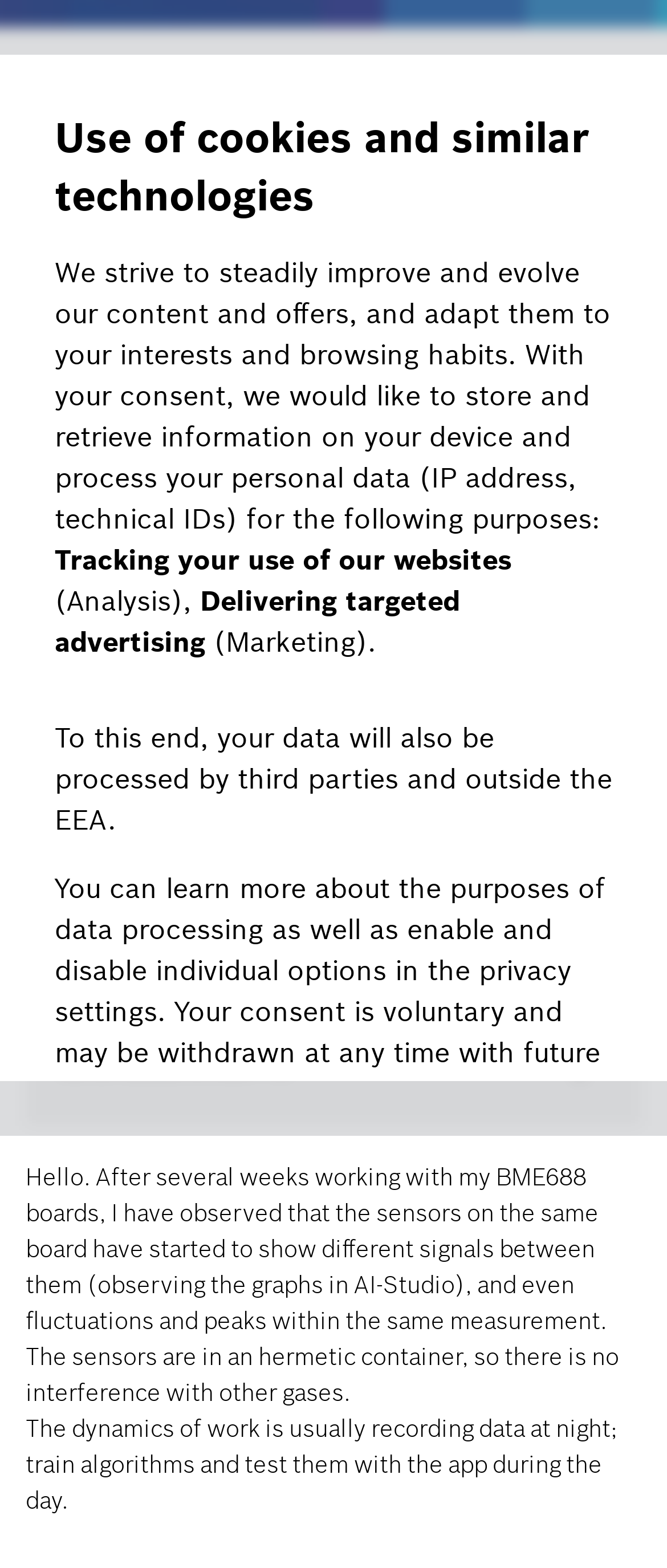Provide a brief response to the question below using one word or phrase:
What is the name of the community?

Bosch Sensortec Community